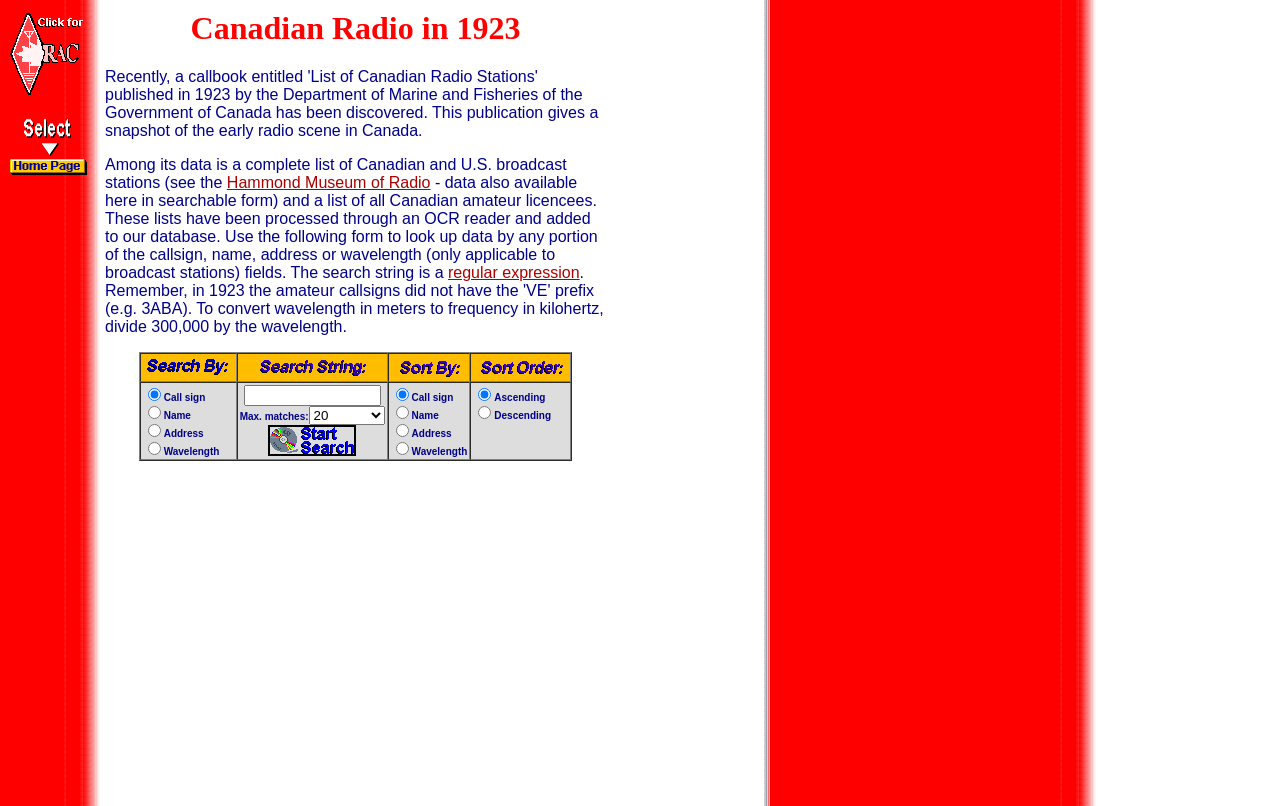Please provide a comprehensive response to the question based on the details in the image: What type of data can be searched on this webpage?

The webpage provides a form with fields labeled 'Call sign', 'Name', 'Address', and 'Wavelength', indicating that users can search for data related to these specific fields. The search string is also mentioned to be a regular expression, allowing for more flexible search queries.